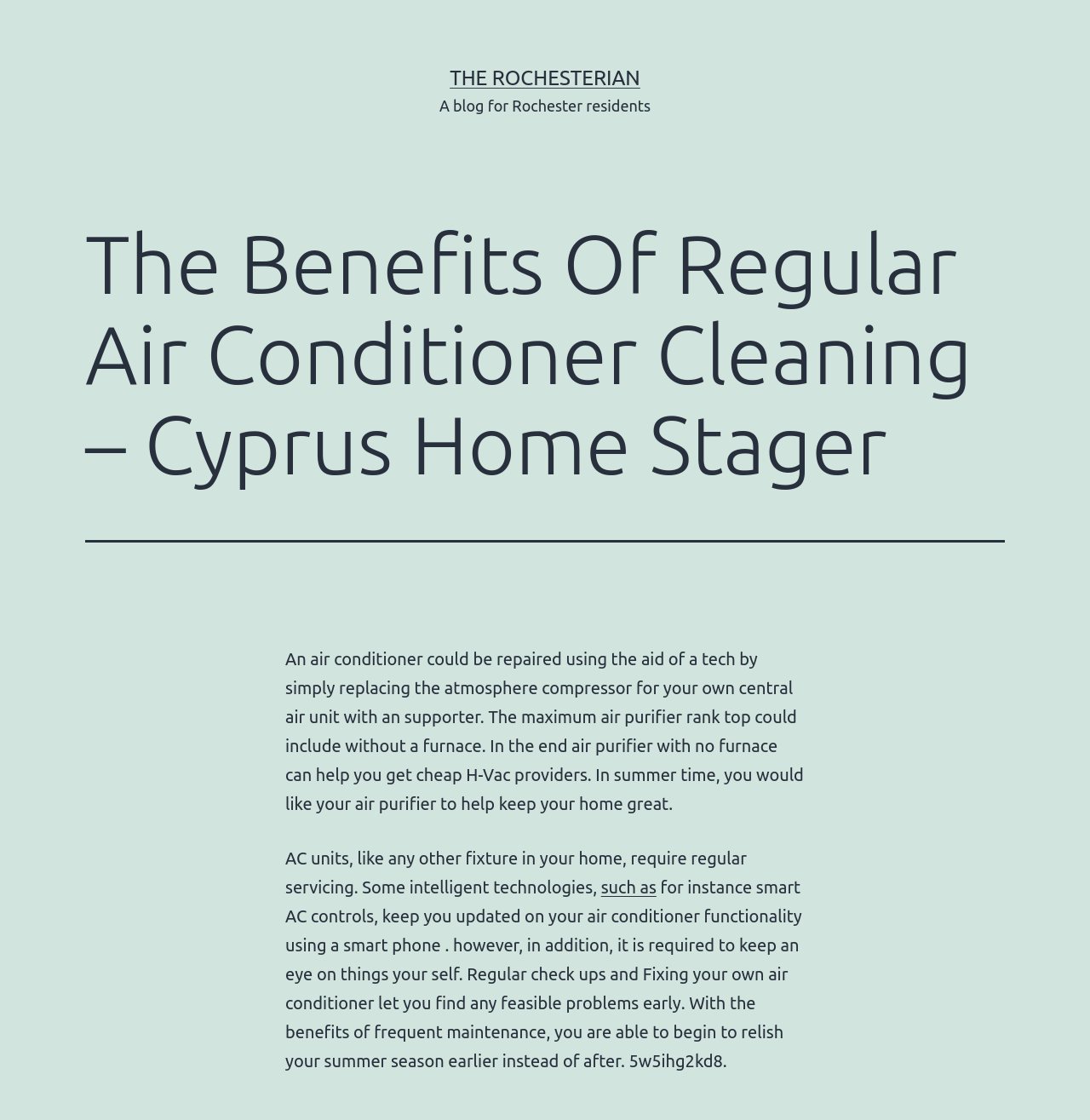From the details in the image, provide a thorough response to the question: What can smart AC controls do?

The static text on the webpage mentions 'smart AC controls, keep you updated on your air conditioner functionality using a smart phone.' This suggests that smart AC controls have the capability to provide updates on air conditioner functionality.